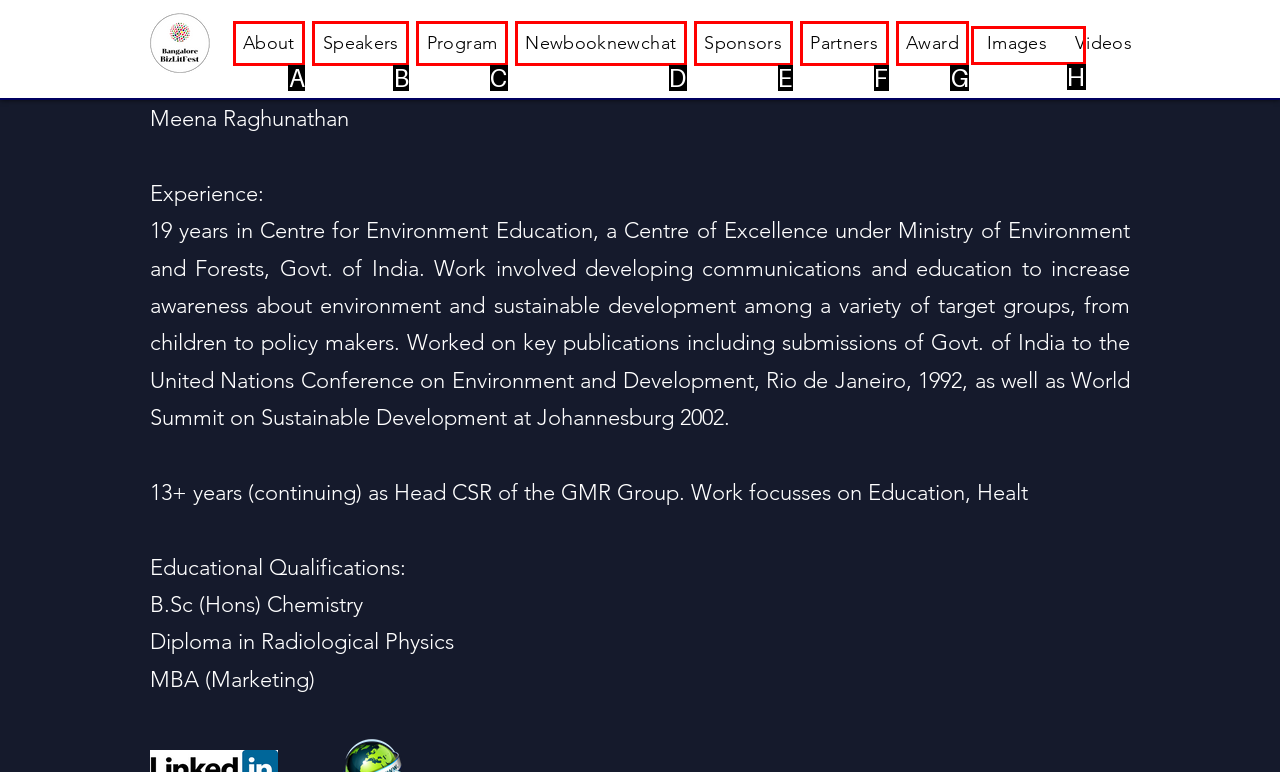Please indicate which option's letter corresponds to the task: Search for a comic by examining the highlighted elements in the screenshot.

None